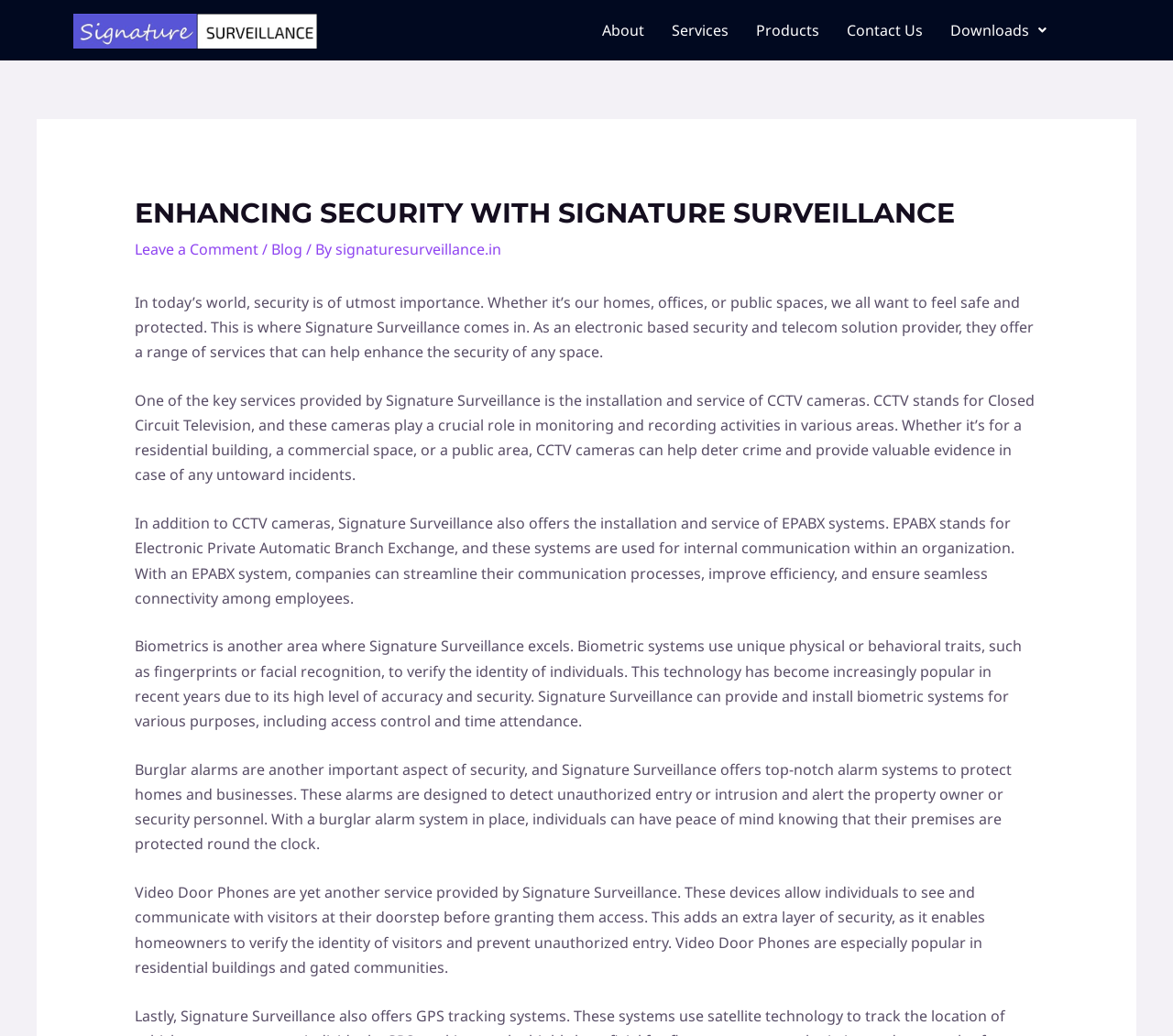Please examine the image and provide a detailed answer to the question: What is EPABX used for?

As mentioned on the webpage, EPABX systems are used for internal communication within an organization, which can help streamline communication processes, improve efficiency, and ensure seamless connectivity among employees.